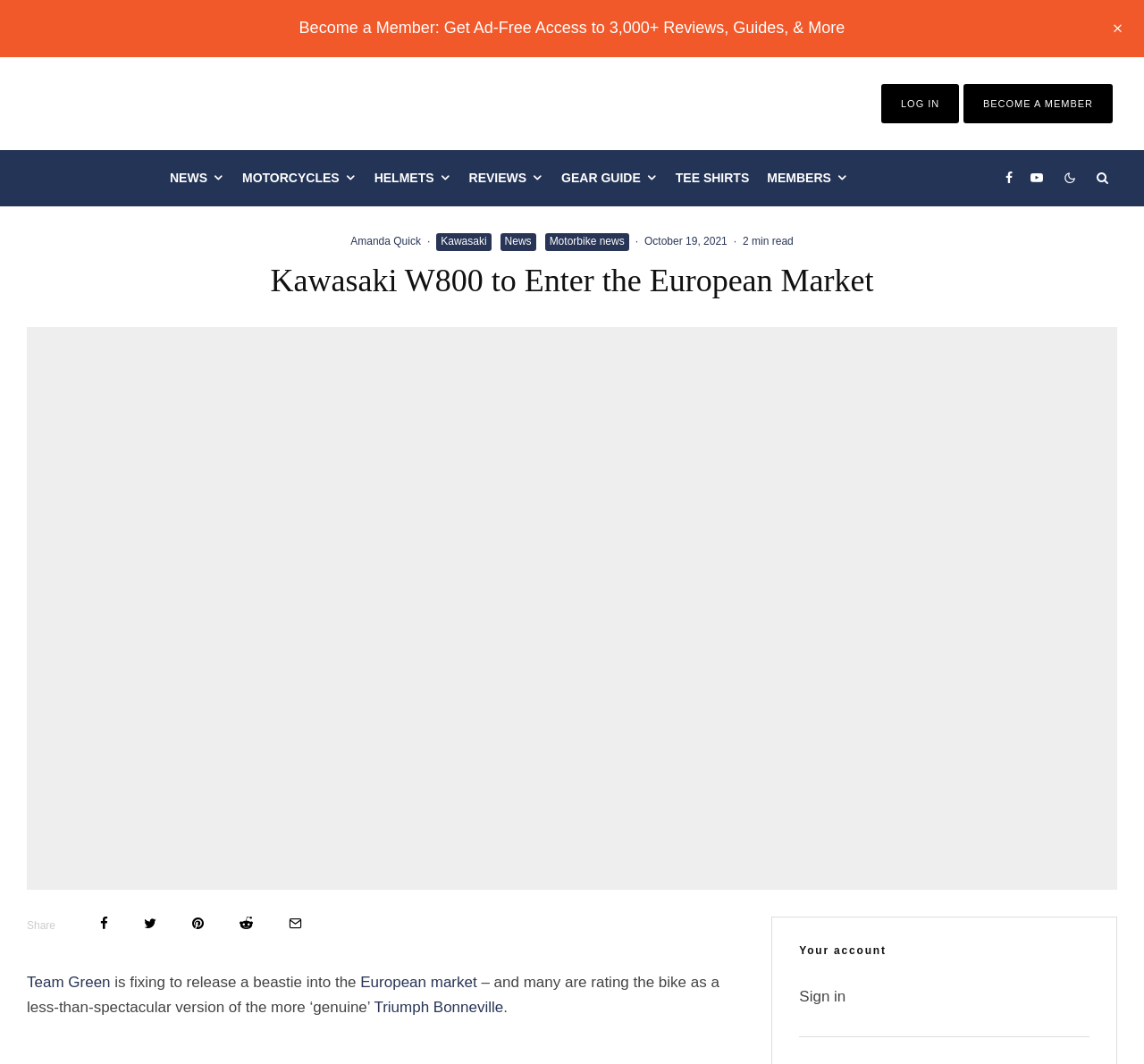Please identify the coordinates of the bounding box for the clickable region that will accomplish this instruction: "Sign in to your account".

[0.699, 0.928, 0.739, 0.944]